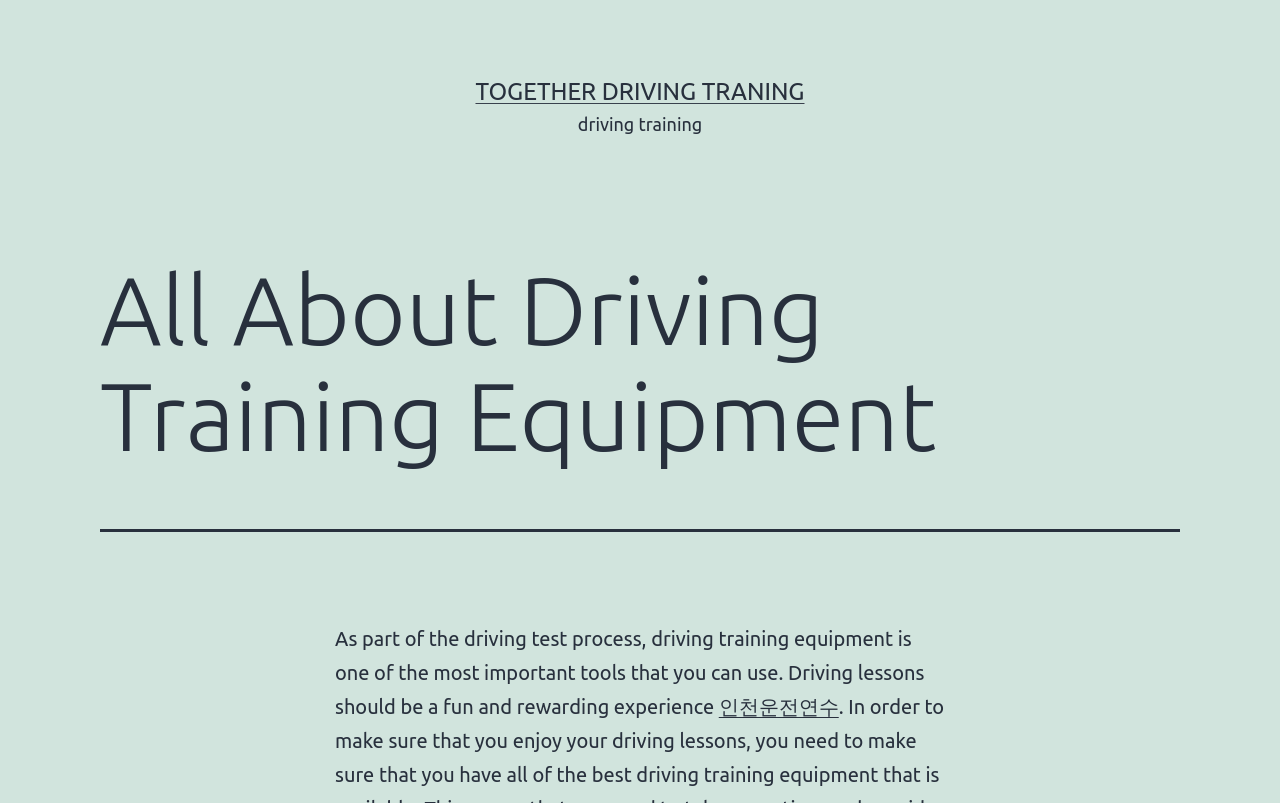Please find and generate the text of the main header of the webpage.

All About Driving Training Equipment